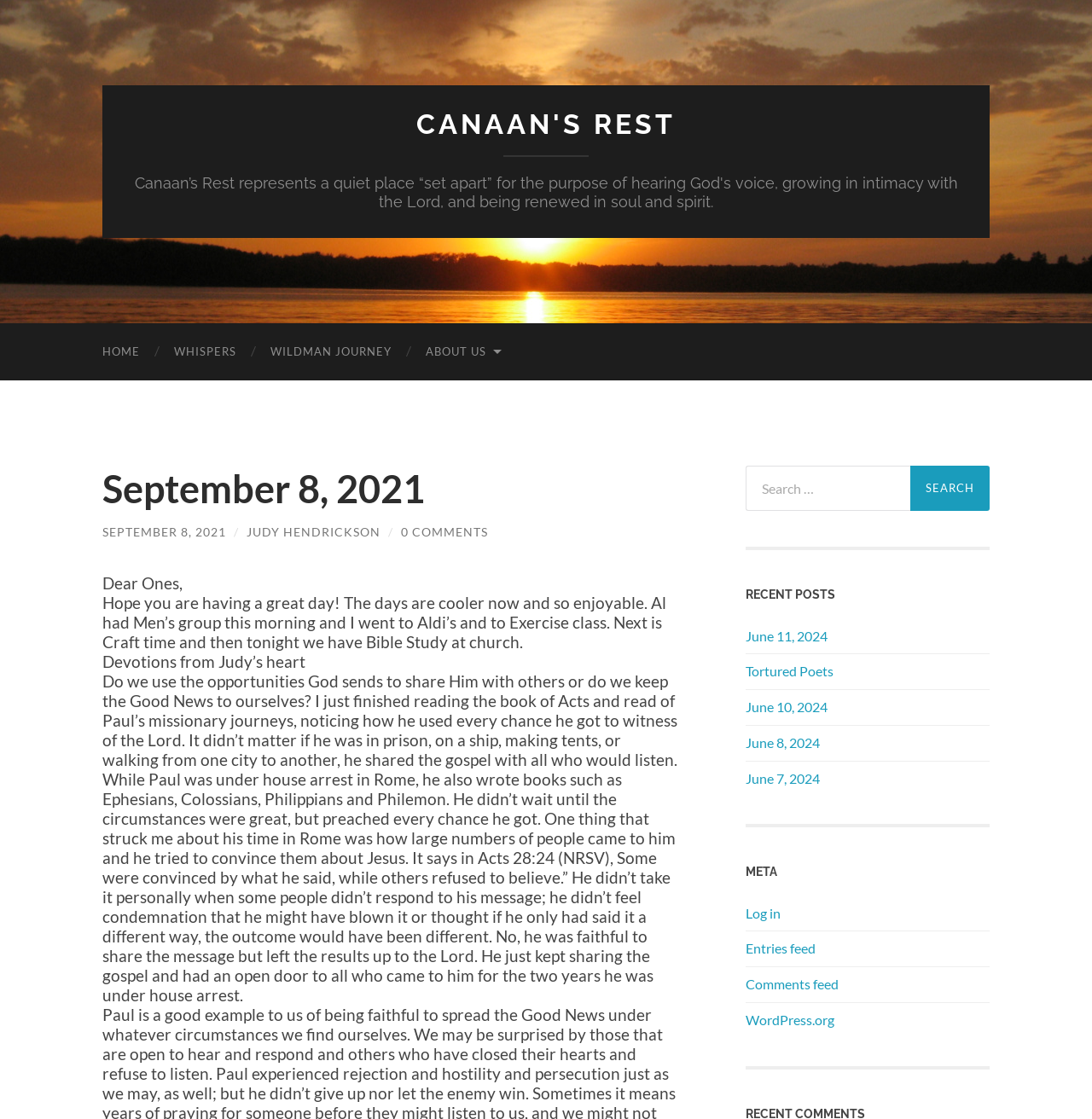Given the description: "parent_node: Search for: value="Search"", determine the bounding box coordinates of the UI element. The coordinates should be formatted as four float numbers between 0 and 1, [left, top, right, bottom].

[0.834, 0.416, 0.906, 0.456]